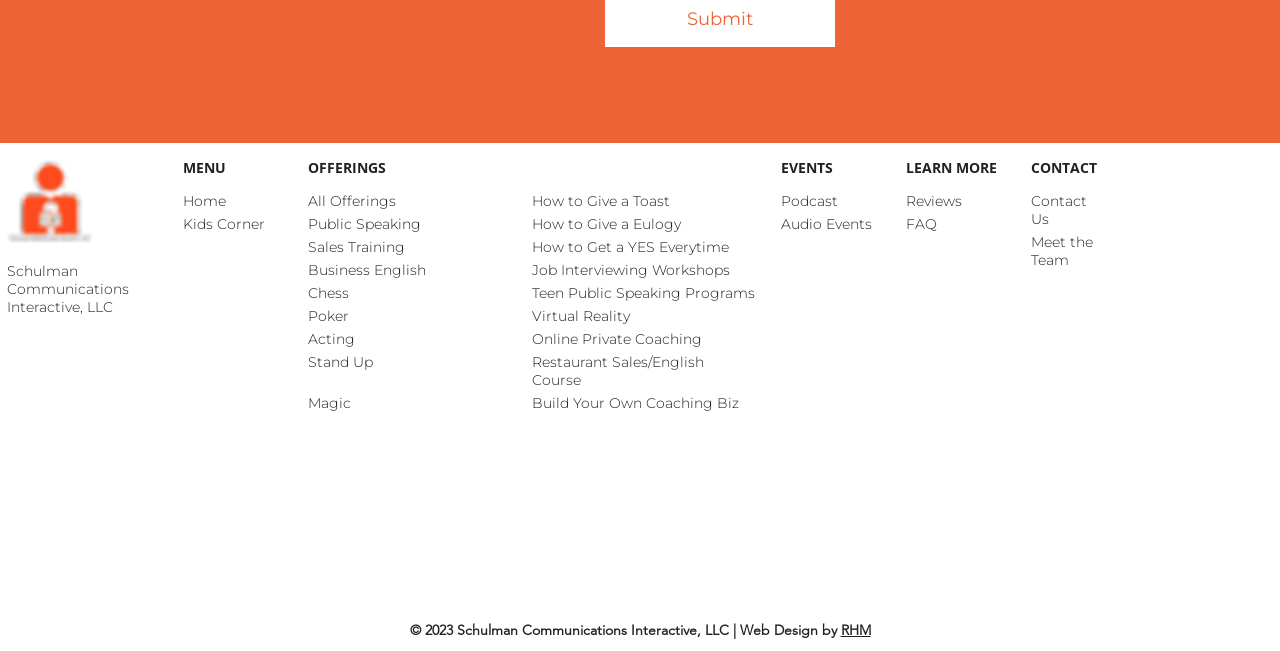Answer in one word or a short phrase: 
How many social media links are there?

5